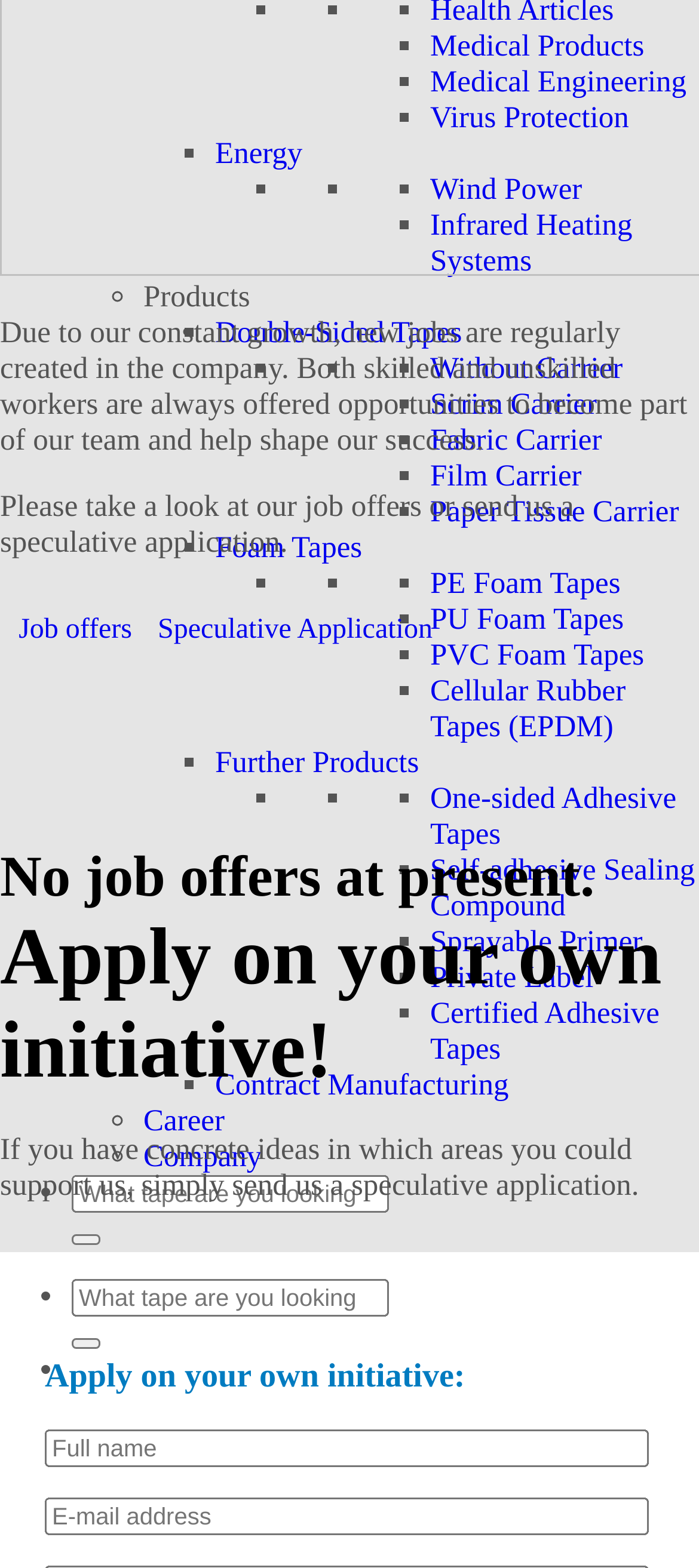Can you specify the bounding box coordinates of the area that needs to be clicked to fulfill the following instruction: "Enter full name"?

[0.064, 0.912, 0.928, 0.936]